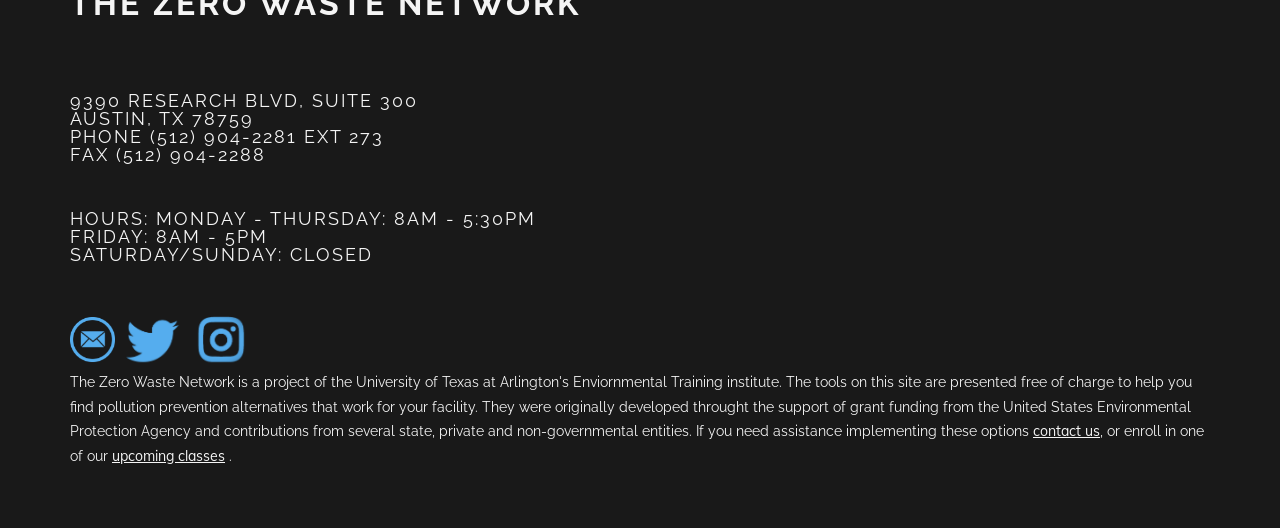What can I enroll in?
Using the image provided, answer with just one word or phrase.

upcoming classes